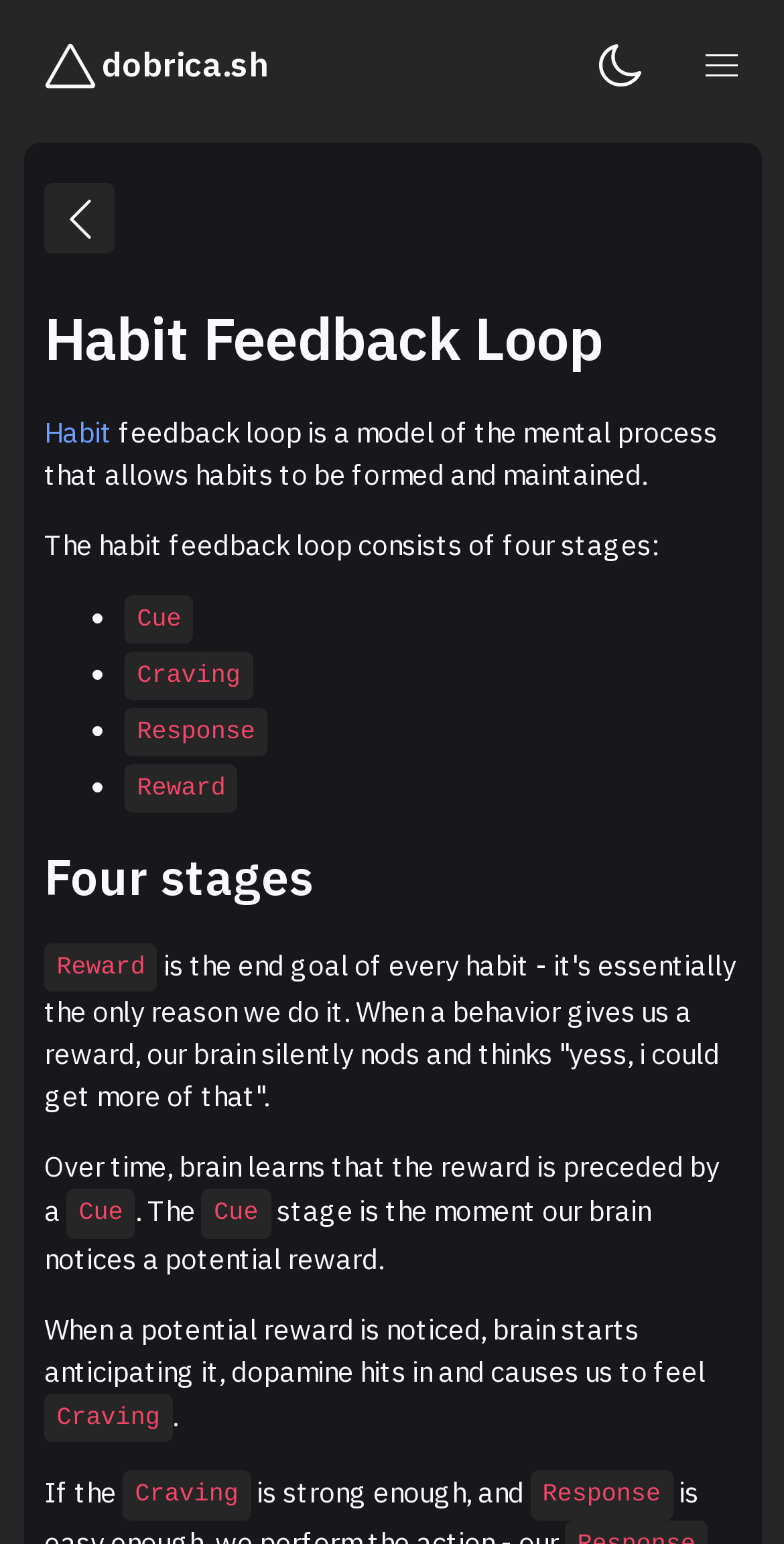Please answer the following question using a single word or phrase: 
What is the name of the author's website?

dobrica.sh